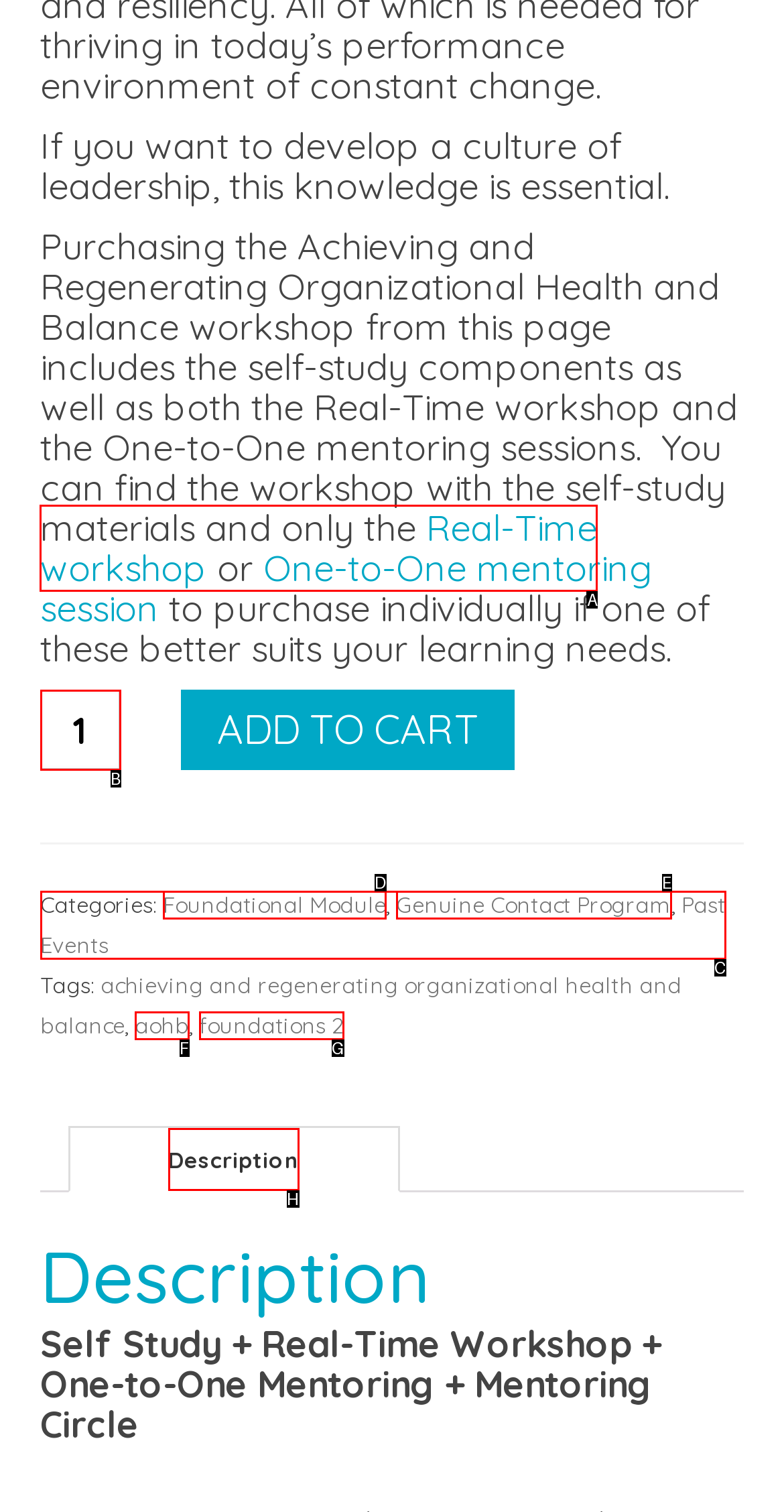Identify the correct UI element to click to follow this instruction: Click the 'Real-Time workshop' link
Respond with the letter of the appropriate choice from the displayed options.

A